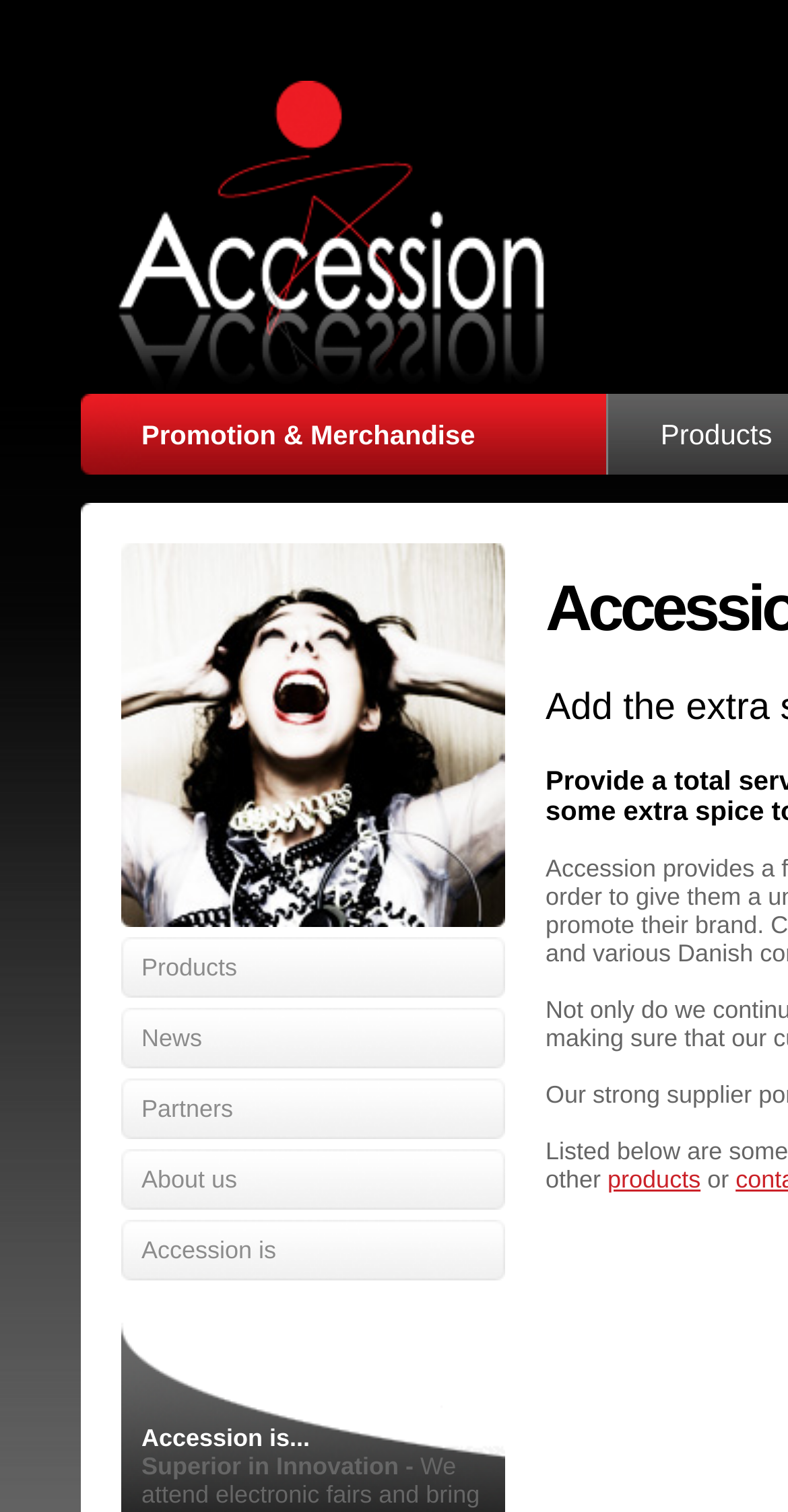Based on the description "Promotion & Merchandise", find the bounding box of the specified UI element.

[0.179, 0.277, 0.603, 0.297]